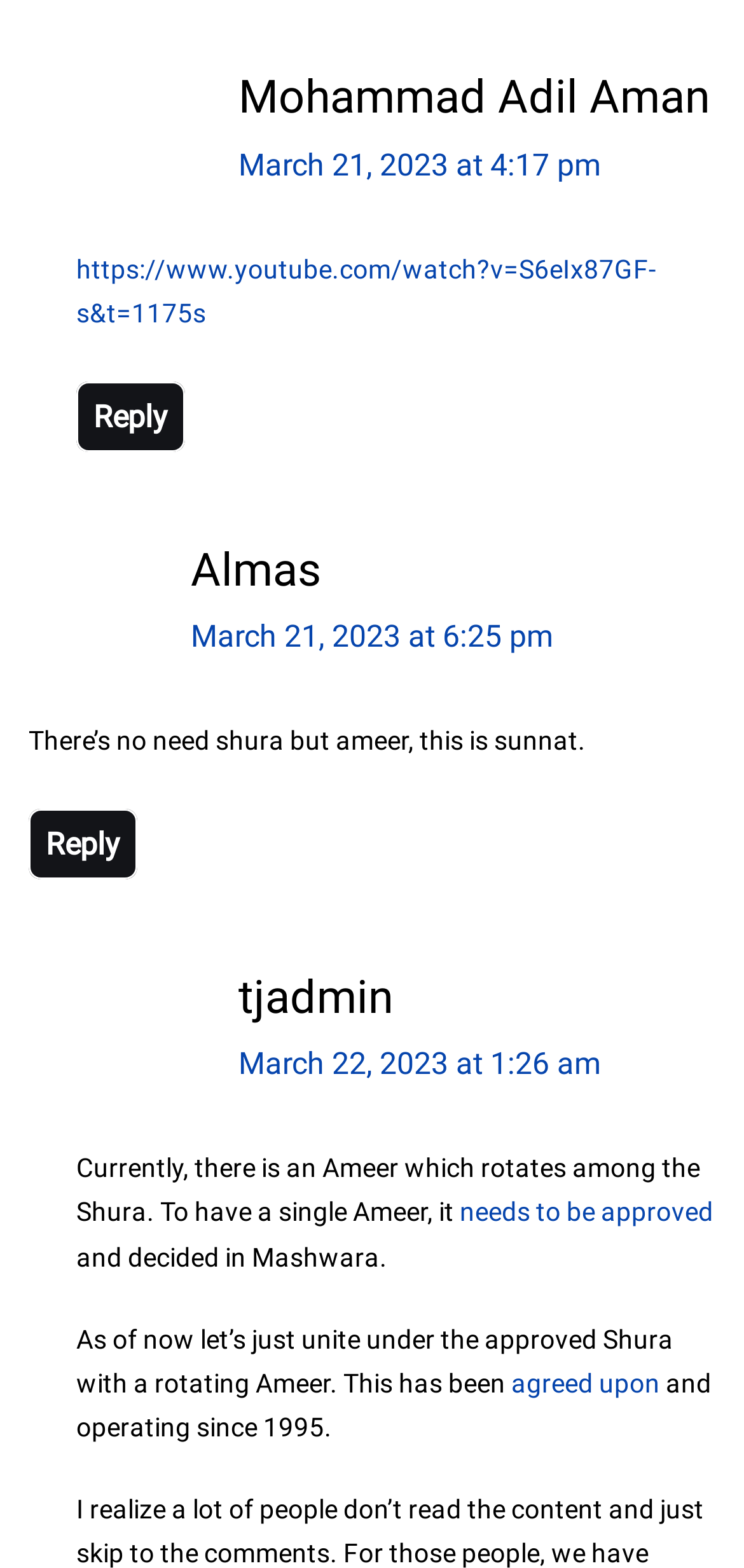Identify the bounding box coordinates of the region that should be clicked to execute the following instruction: "Check the post of tjadmin".

[0.321, 0.619, 0.528, 0.653]